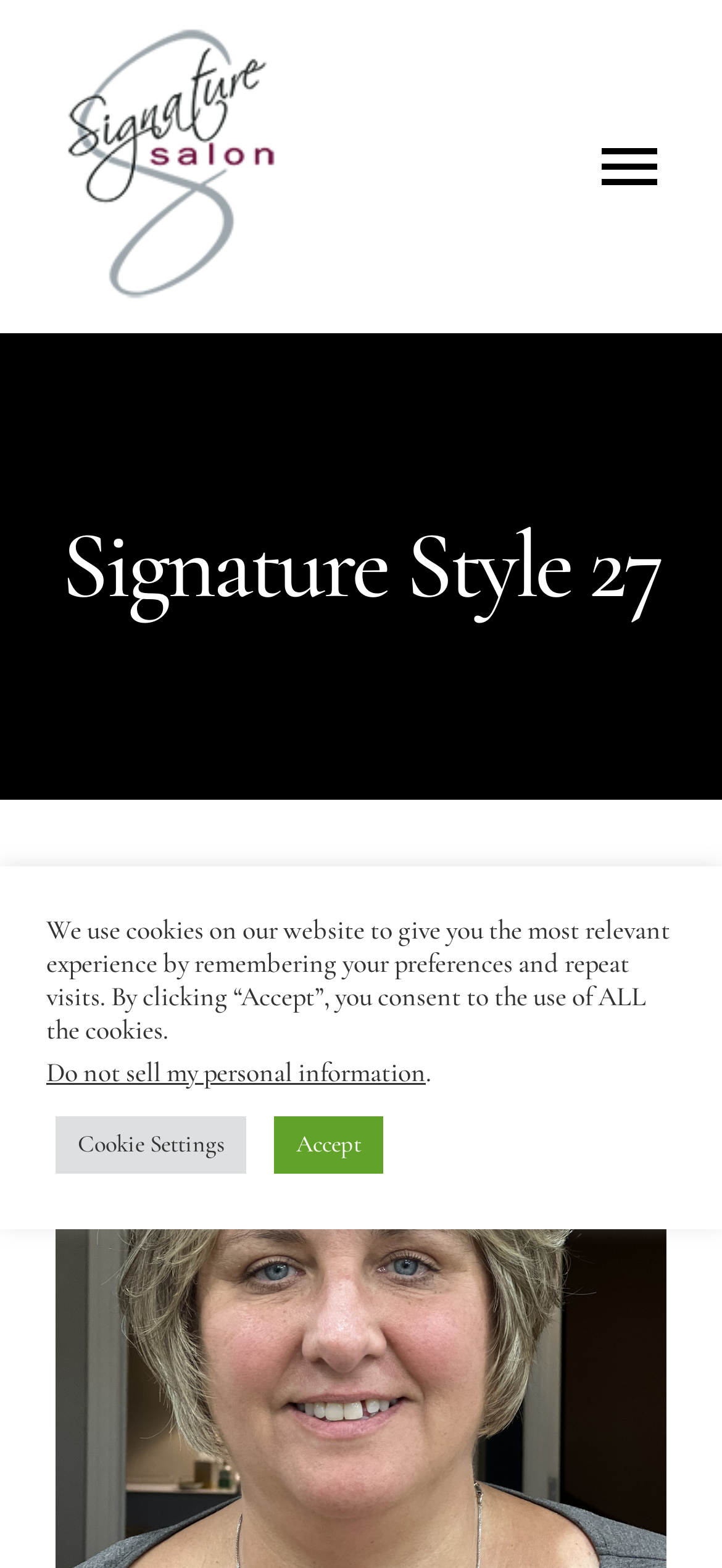What is the purpose of the button with an arrow icon?
From the screenshot, supply a one-word or short-phrase answer.

Toggle Navigation